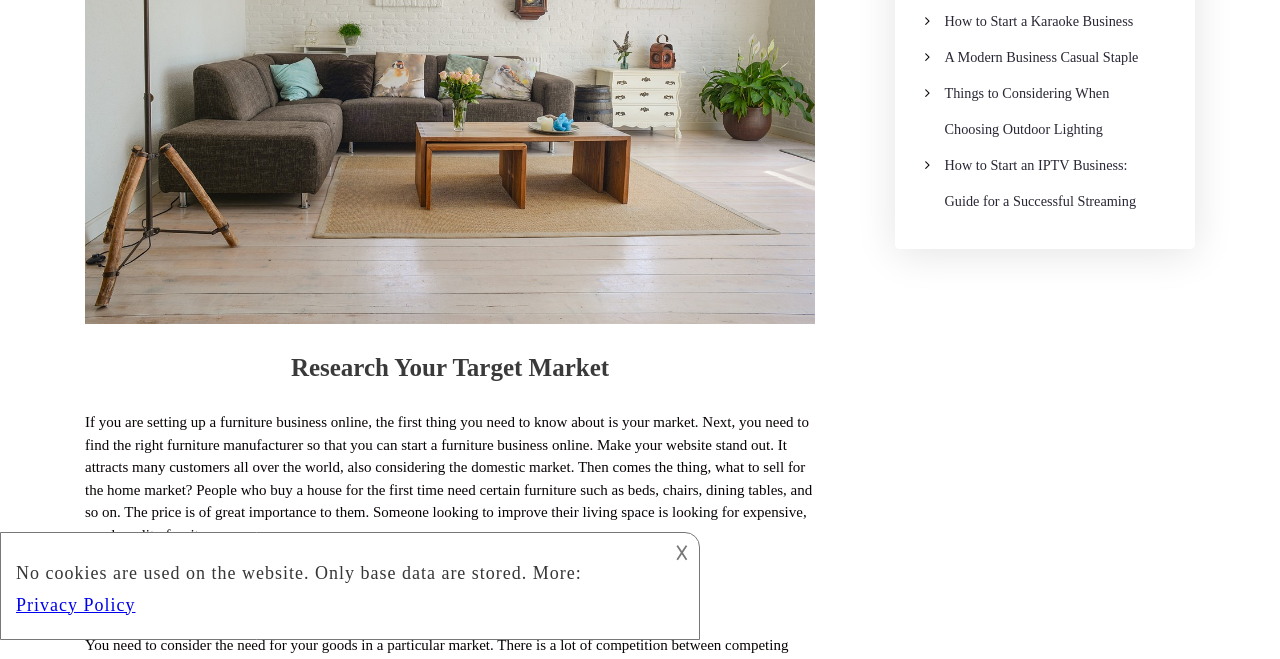Bounding box coordinates are specified in the format (top-left x, top-left y, bottom-right x, bottom-right y). All values are floating point numbers bounded between 0 and 1. Please provide the bounding box coordinate of the region this sentence describes: Audio Mod – Sound Deadening

None